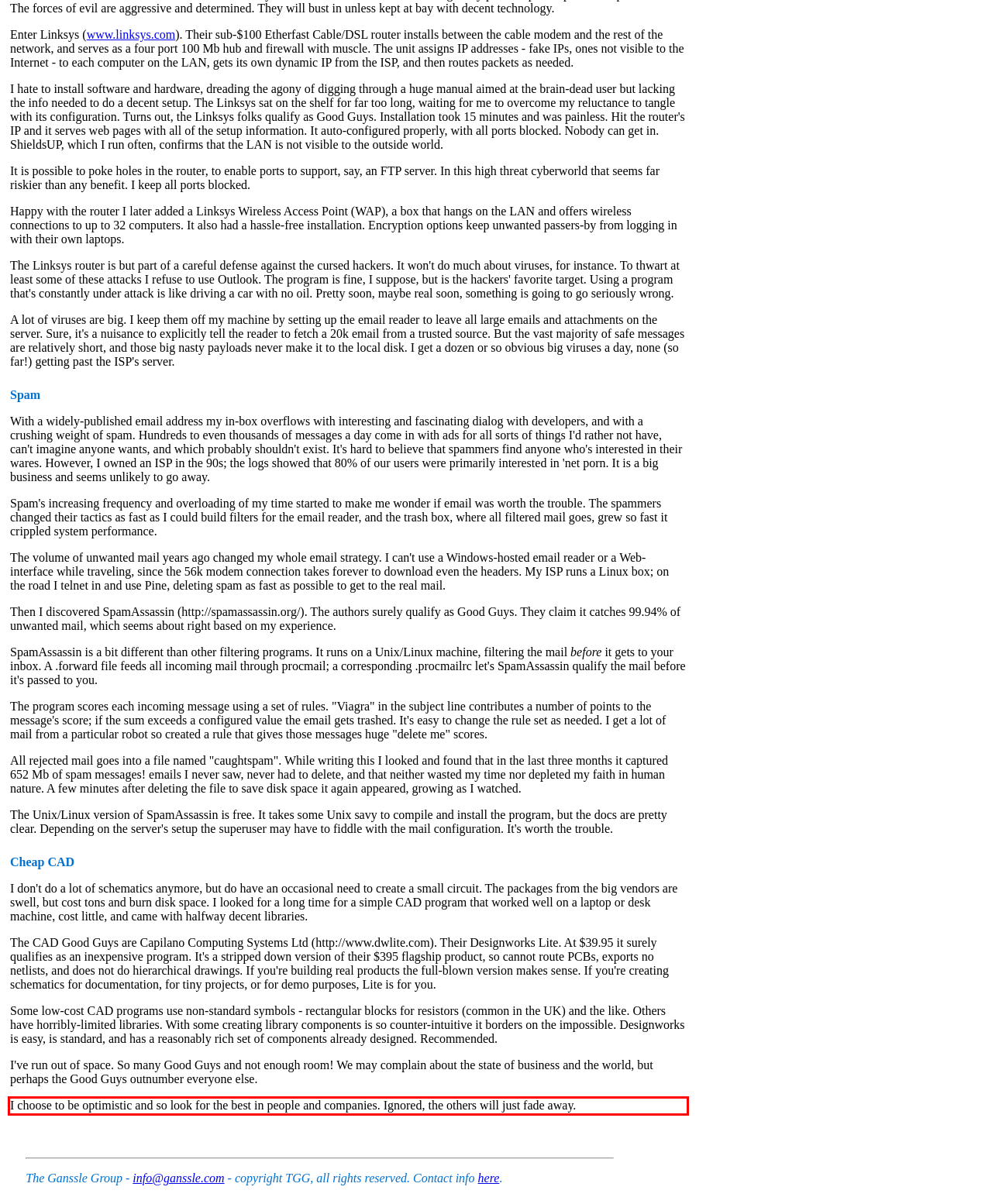Examine the webpage screenshot and use OCR to obtain the text inside the red bounding box.

I choose to be optimistic and so look for the best in people and companies. Ignored, the others will just fade away.